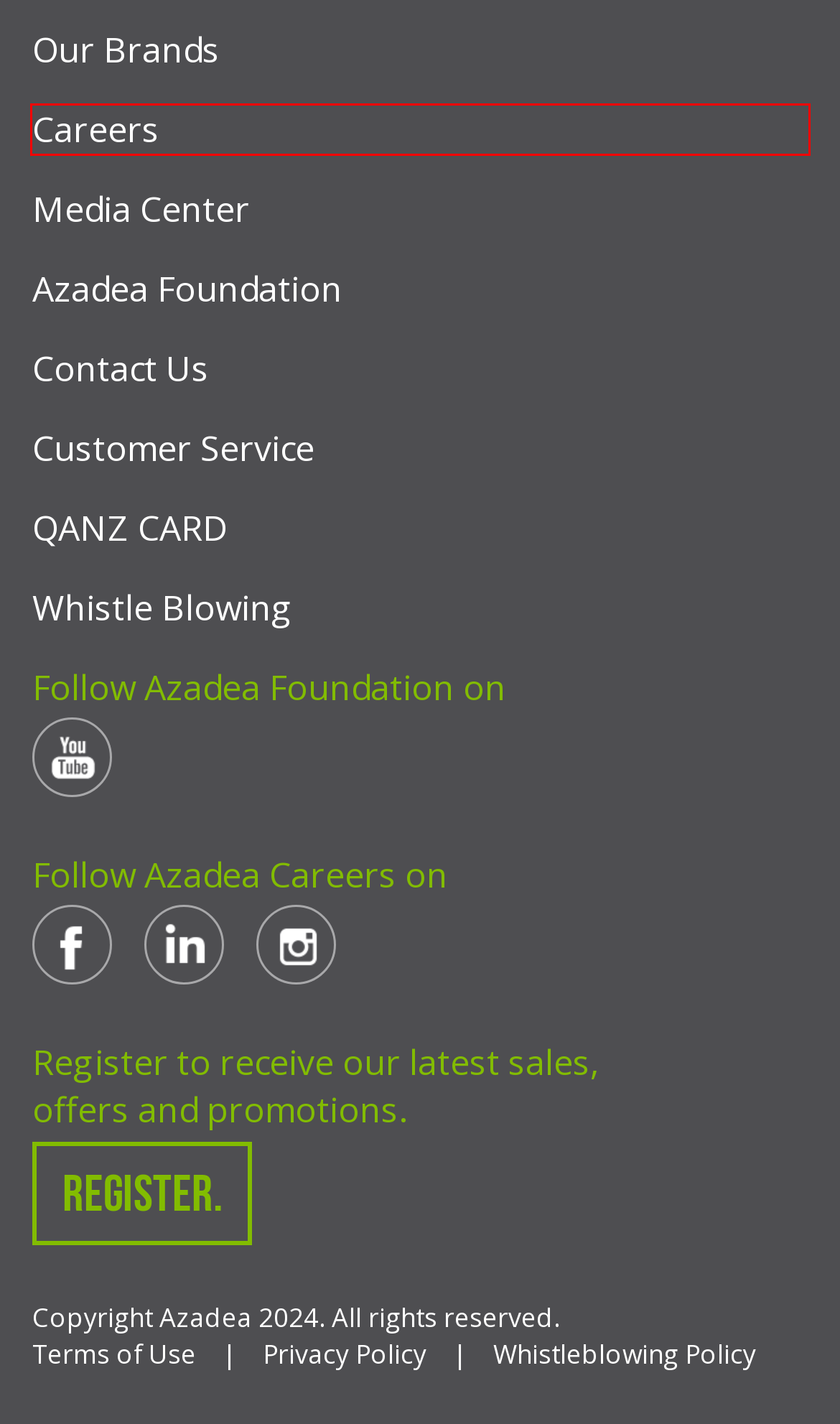You are given a screenshot of a webpage with a red rectangle bounding box around an element. Choose the best webpage description that matches the page after clicking the element in the bounding box. Here are the candidates:
A. Privacy Policy | Azadea Group
B. Contact Us | Azadea Group
C. Azadea Foundation | Azadea Group
D. Our Brands | Azadea Group
E. Whistleblowing Policy | Azadea Group
F. Whistle Blowing | Azadea Group
G. QANZ CARD | Azadea Group
H. Careers | Azadea Group

H